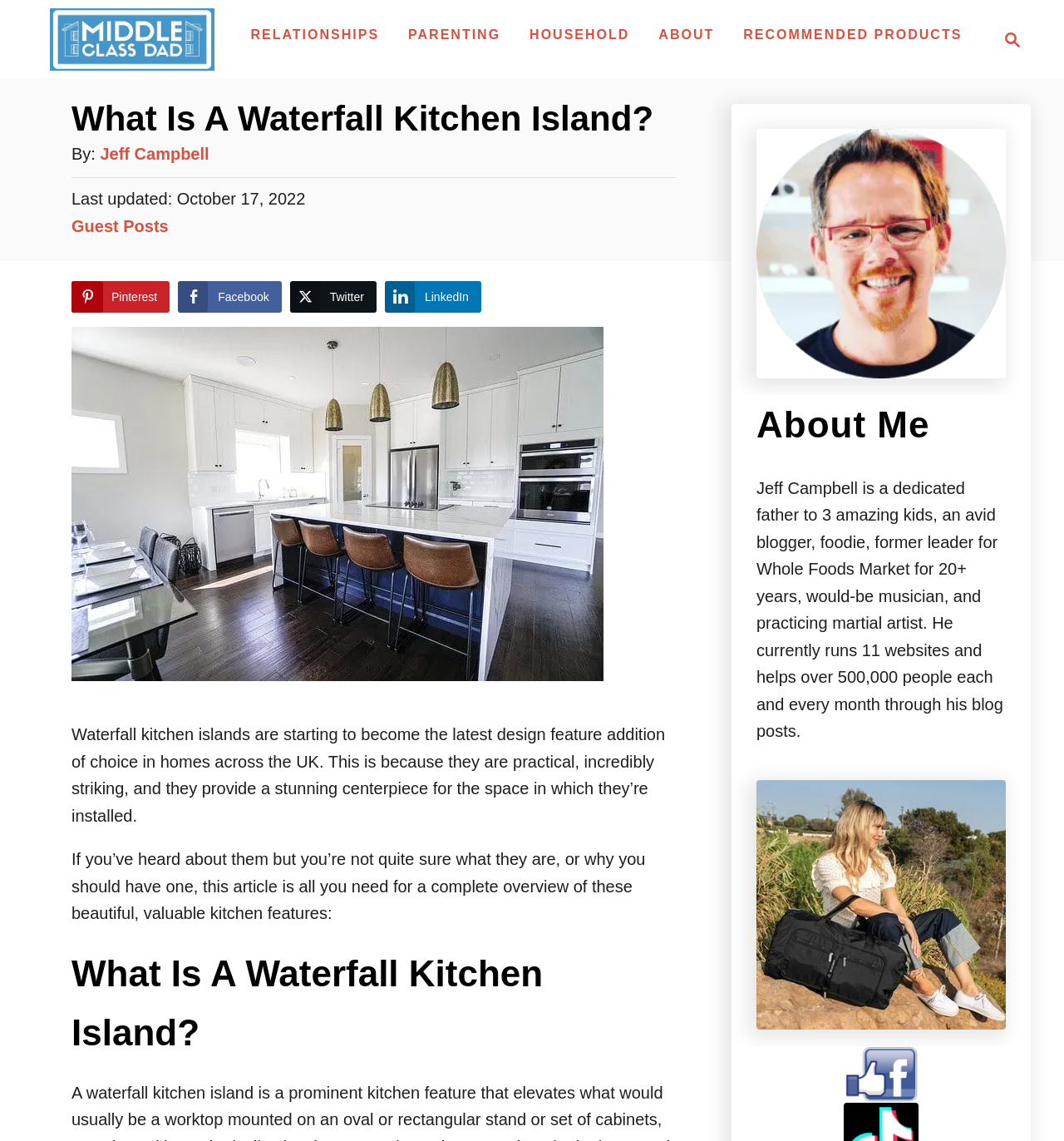Who is the author of this article?
Using the image as a reference, answer with just one word or a short phrase.

Jeff Campbell